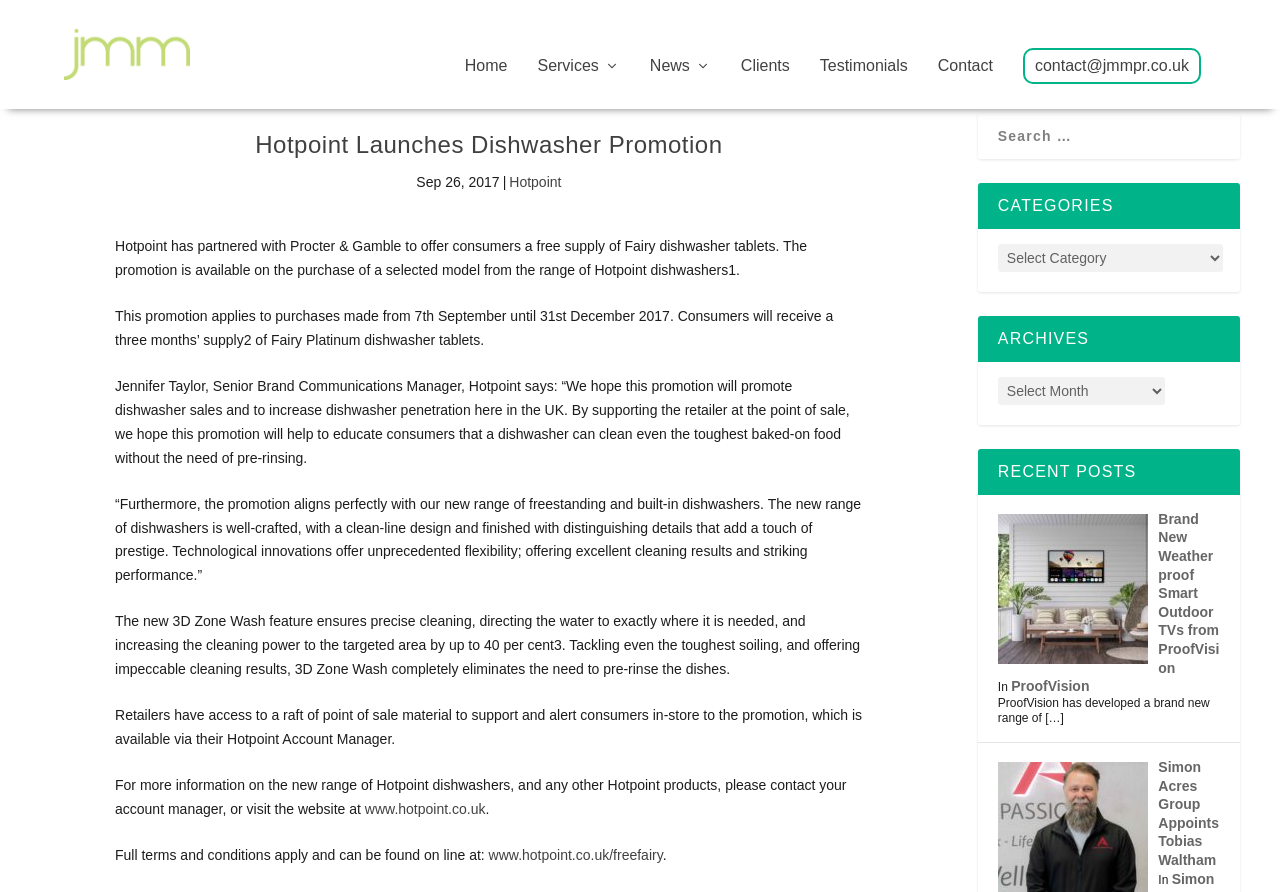What is the new feature of Hotpoint's dishwashers?
Using the image provided, answer with just one word or phrase.

3D Zone Wash